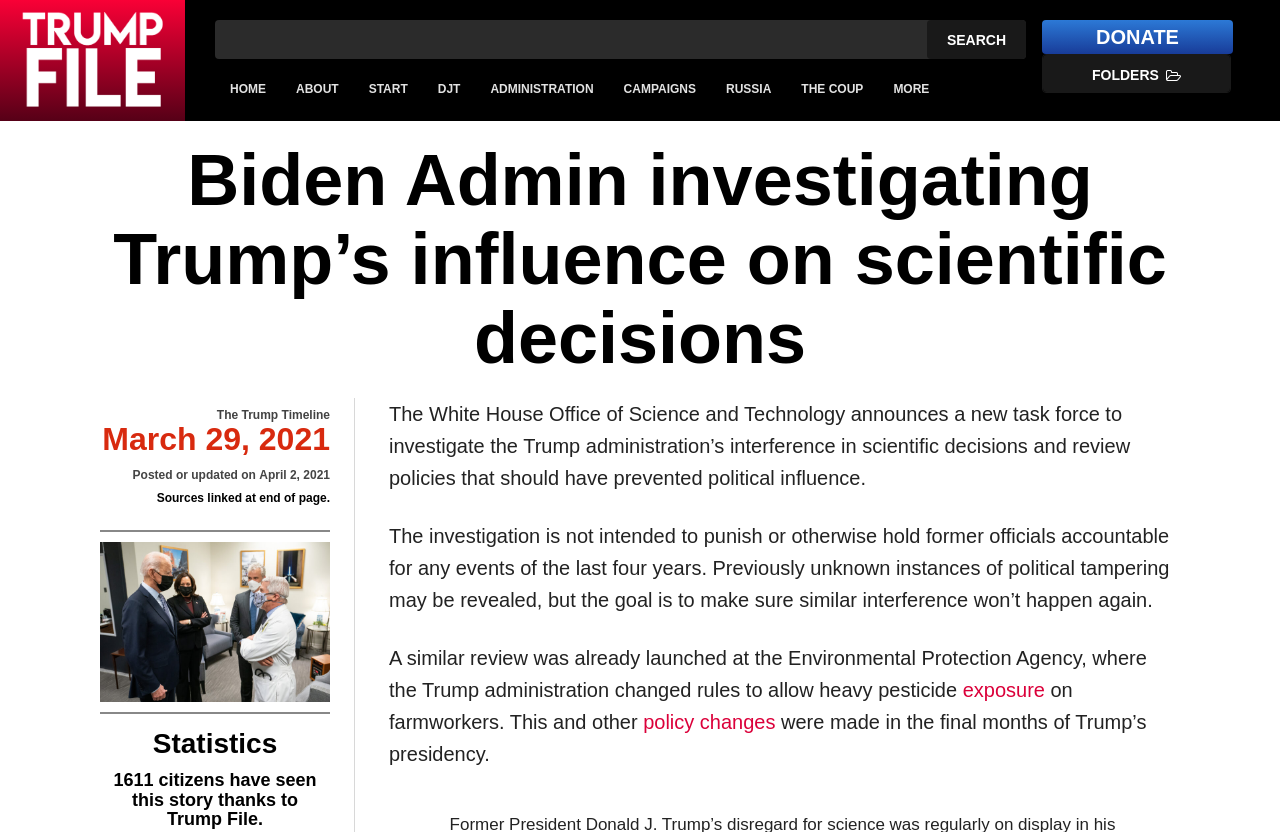Can you find the bounding box coordinates for the element to click on to achieve the instruction: "Search for something"?

[0.724, 0.024, 0.802, 0.071]